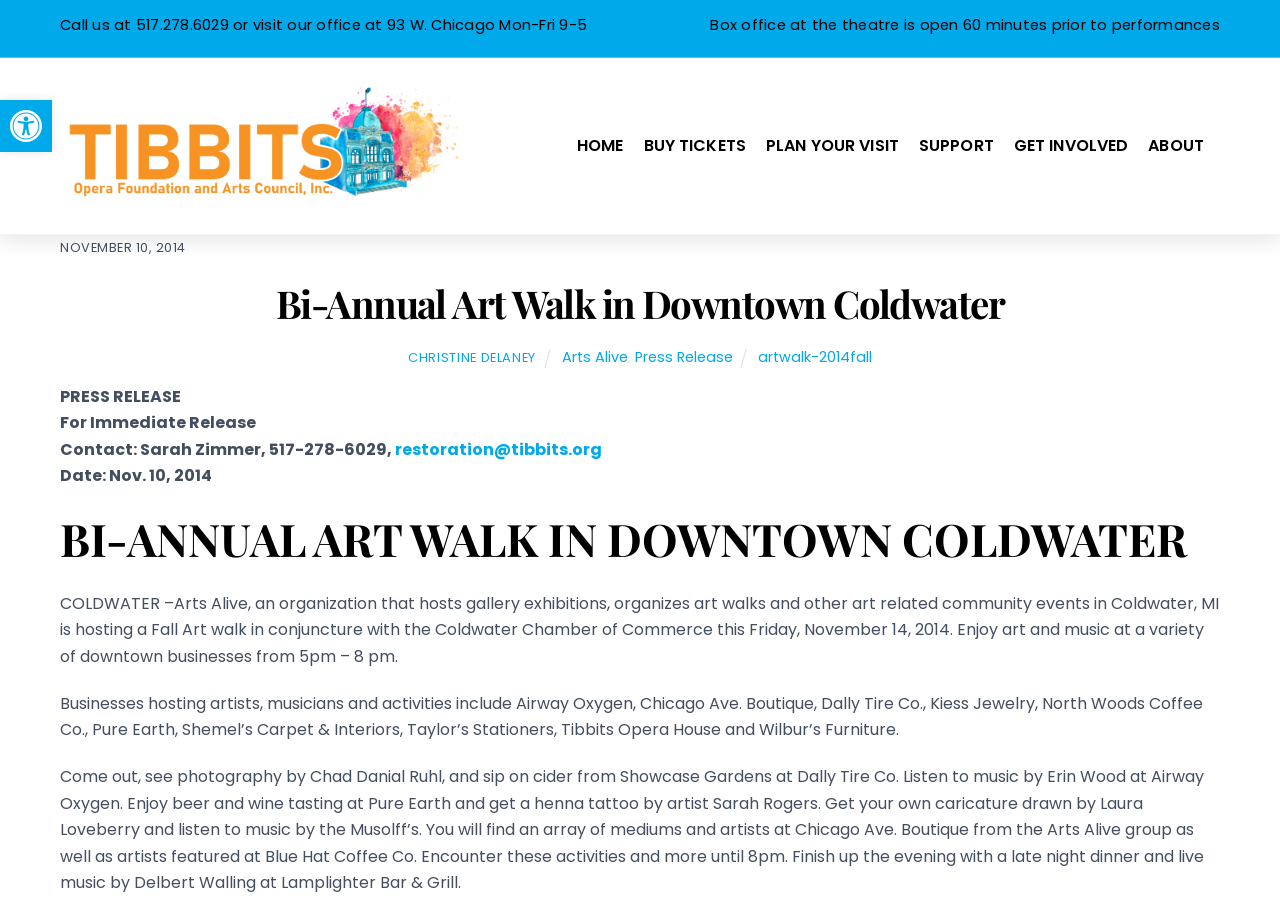Determine the bounding box coordinates for the clickable element required to fulfill the instruction: "Go to the HOME page". Provide the coordinates as four float numbers between 0 and 1, i.e., [left, top, right, bottom].

[0.451, 0.151, 0.487, 0.168]